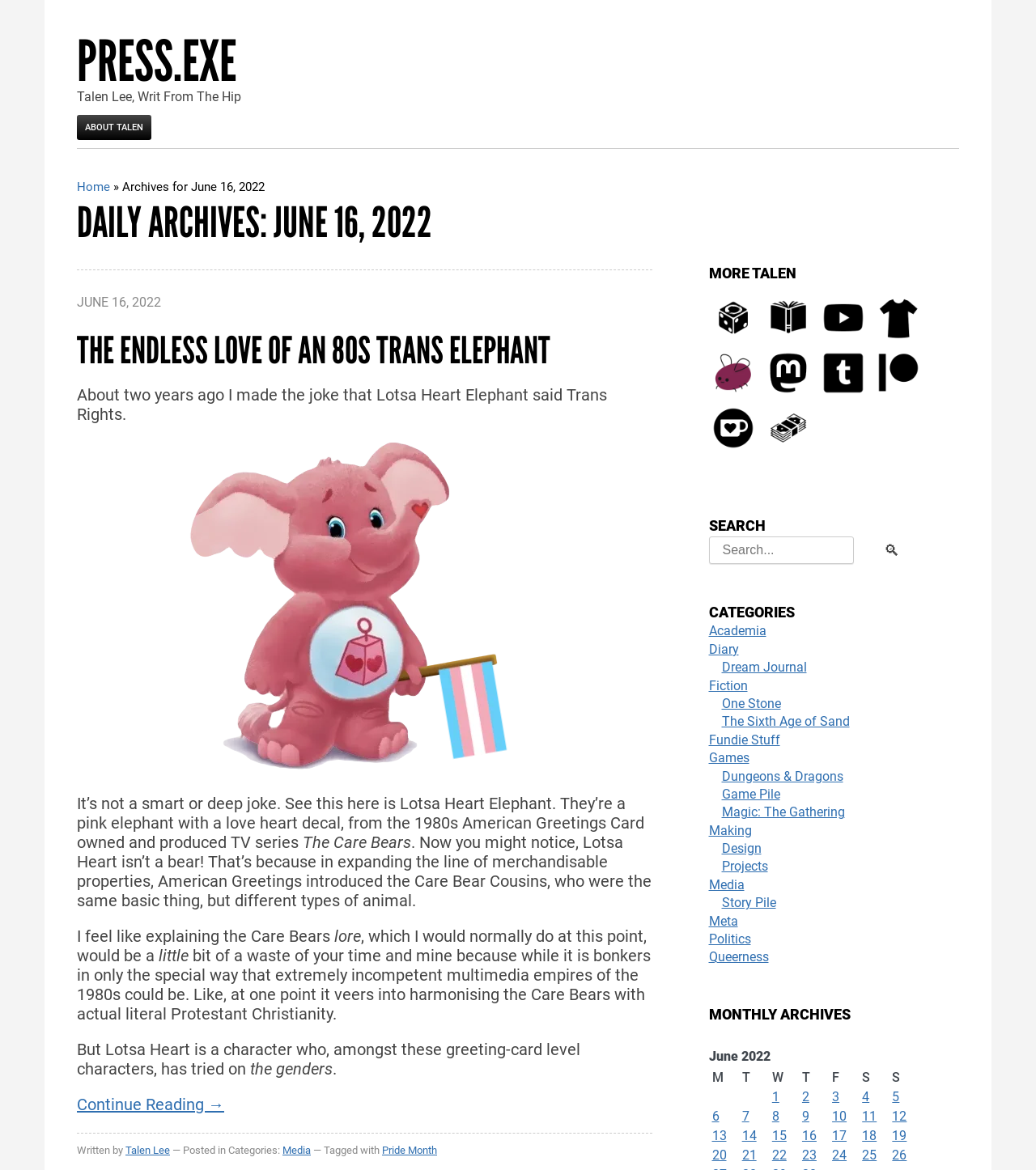What is the category of the article?
Using the image, provide a concise answer in one word or a short phrase.

Media